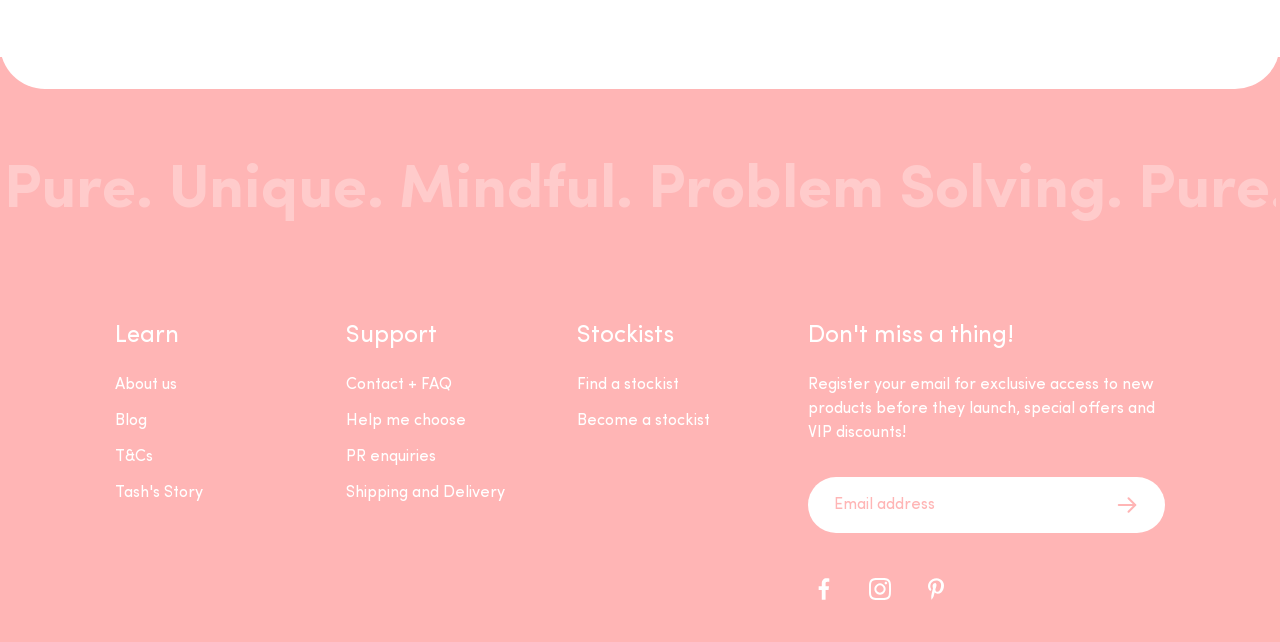What is the purpose of the textbox? Look at the image and give a one-word or short phrase answer.

Enter email address